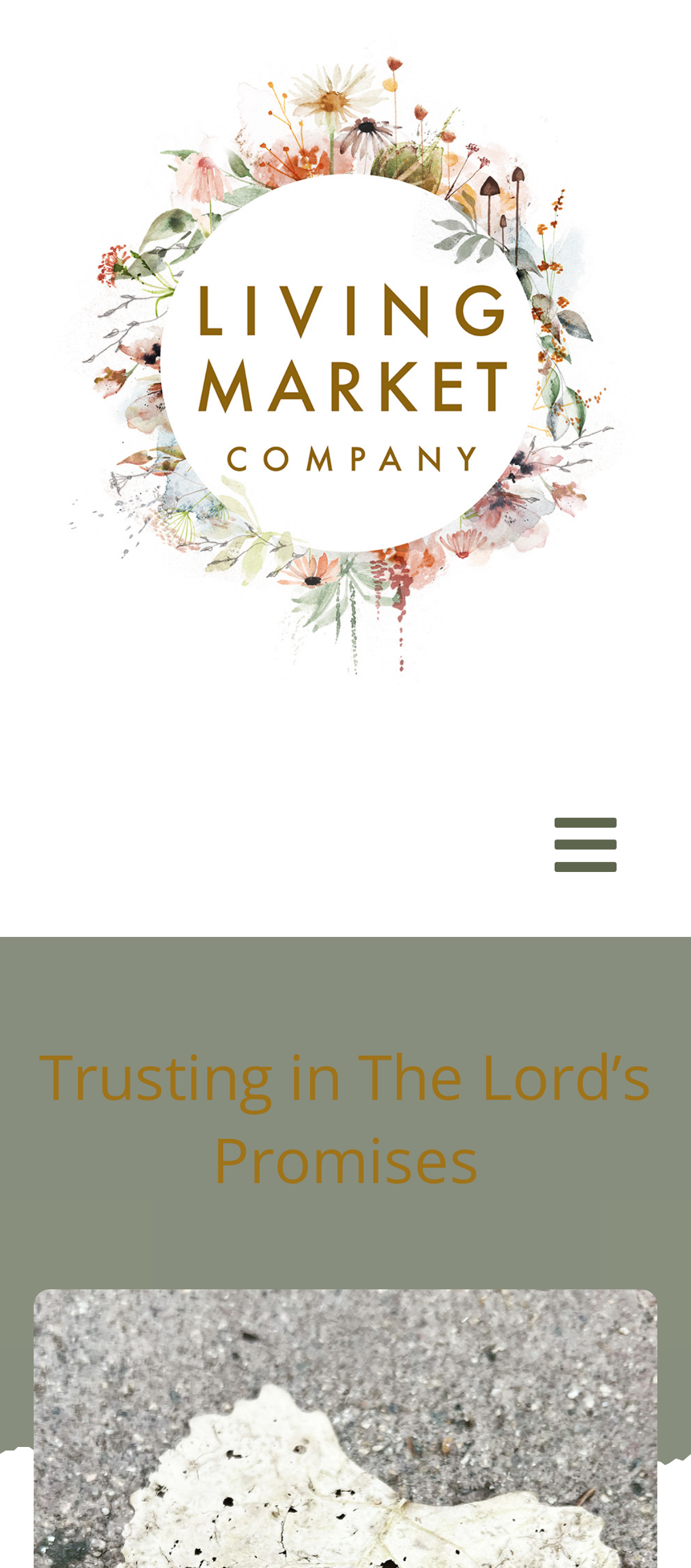Use the details in the image to answer the question thoroughly: 
What is the name of the company?

I found the company name by looking at the logo link at the top left corner of the webpage, which says 'Living Market Company Logo'.